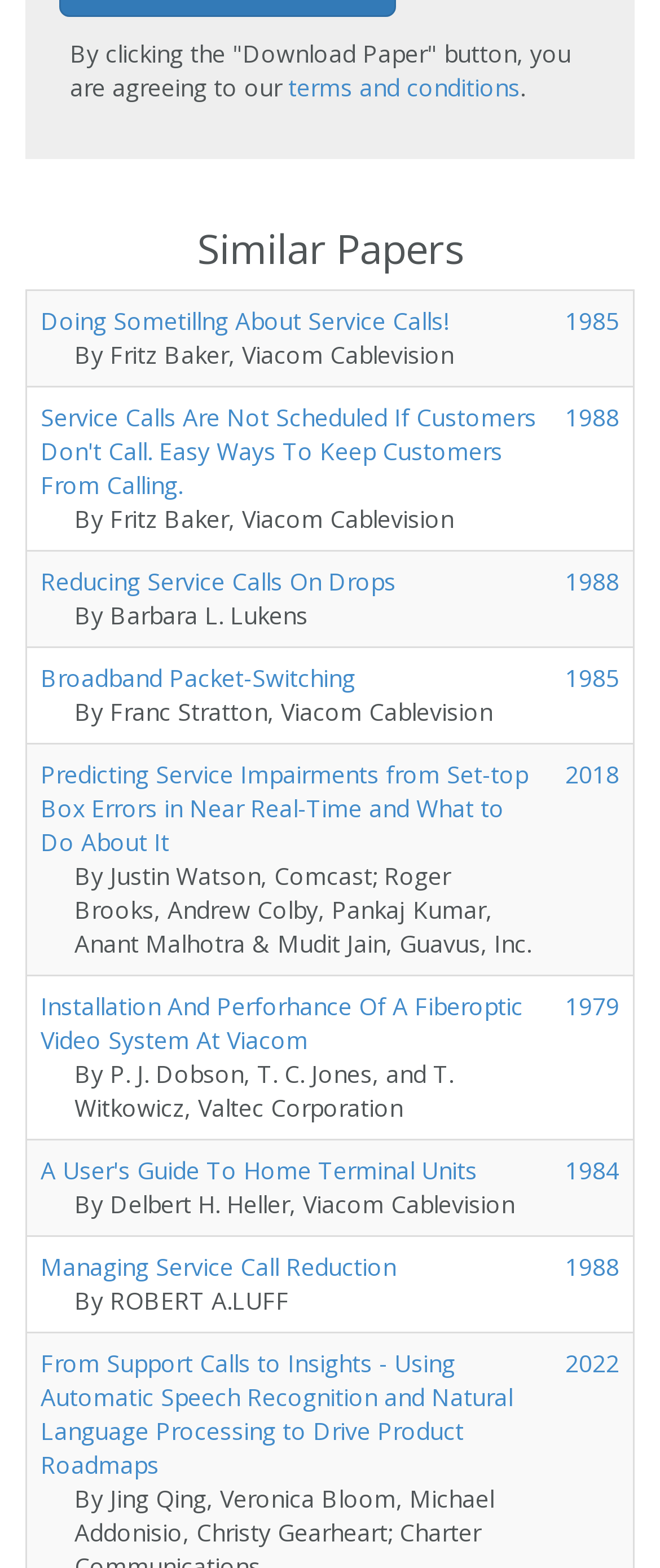Based on the element description, predict the bounding box coordinates (top-left x, top-left y, bottom-right x, bottom-right y) for the UI element in the screenshot: 1988

[0.856, 0.256, 0.938, 0.276]